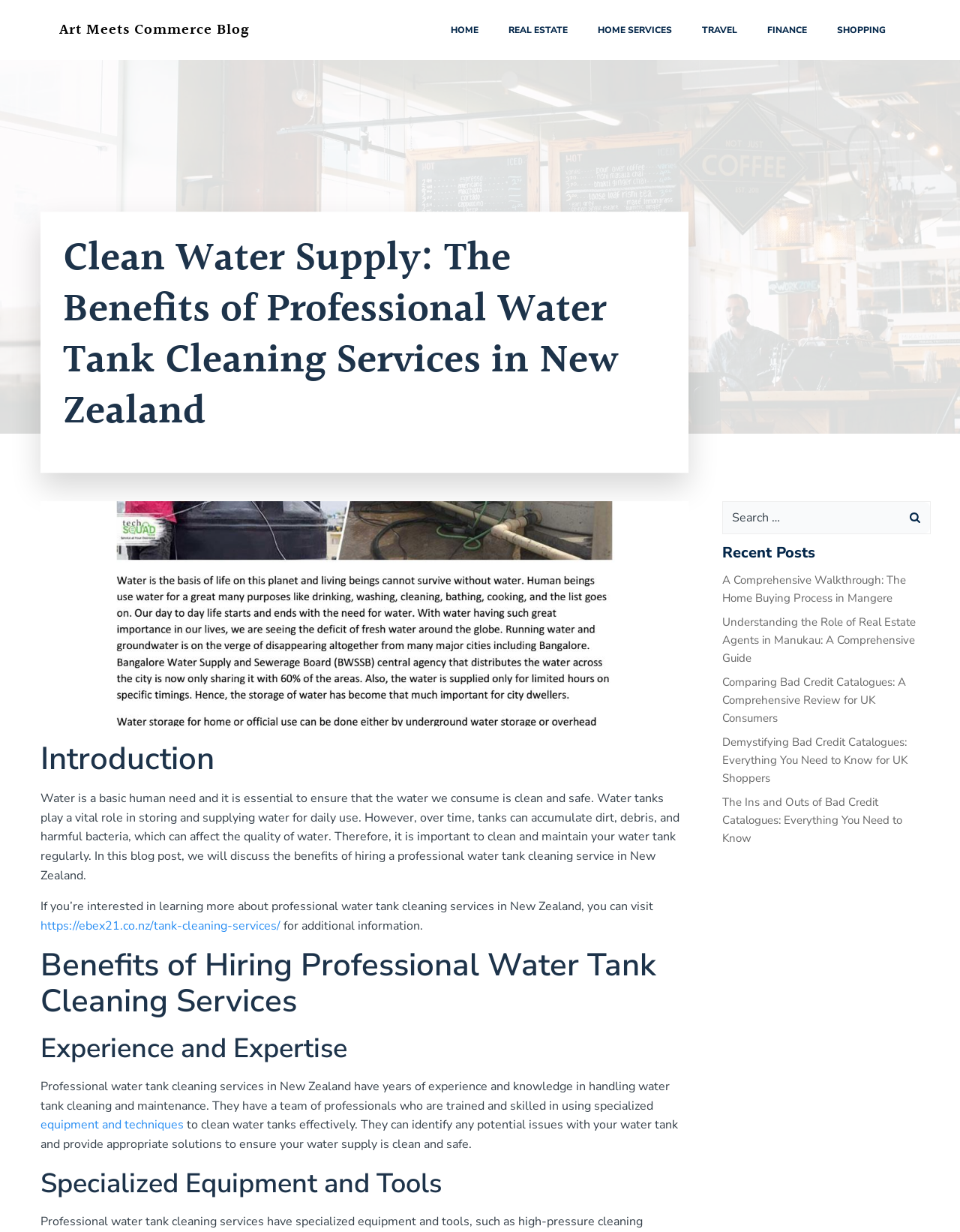Please specify the bounding box coordinates of the clickable section necessary to execute the following command: "Read about tank cleaning services".

[0.042, 0.745, 0.292, 0.758]